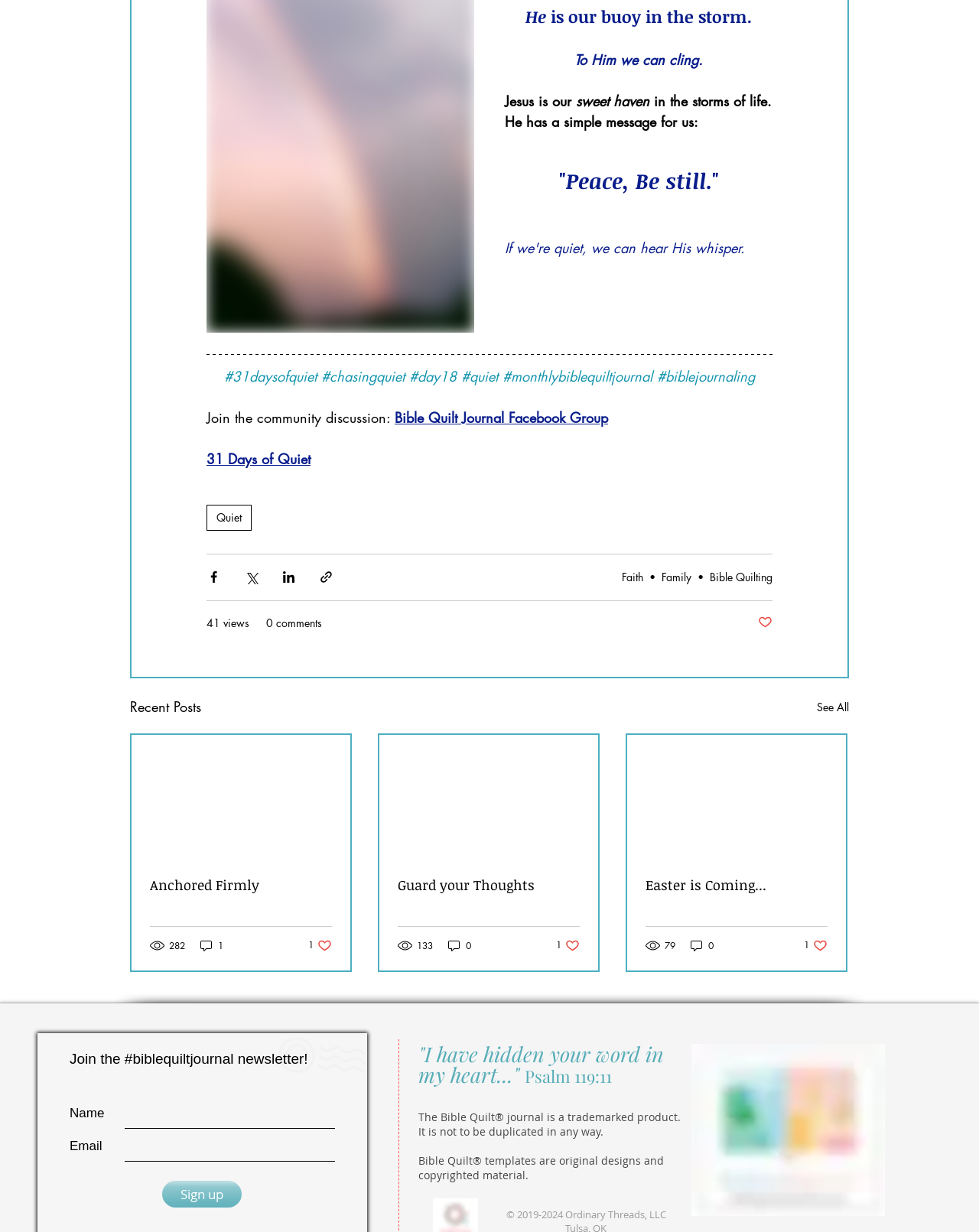Predict the bounding box coordinates for the UI element described as: "282". The coordinates should be four float numbers between 0 and 1, presented as [left, top, right, bottom].

[0.153, 0.762, 0.191, 0.773]